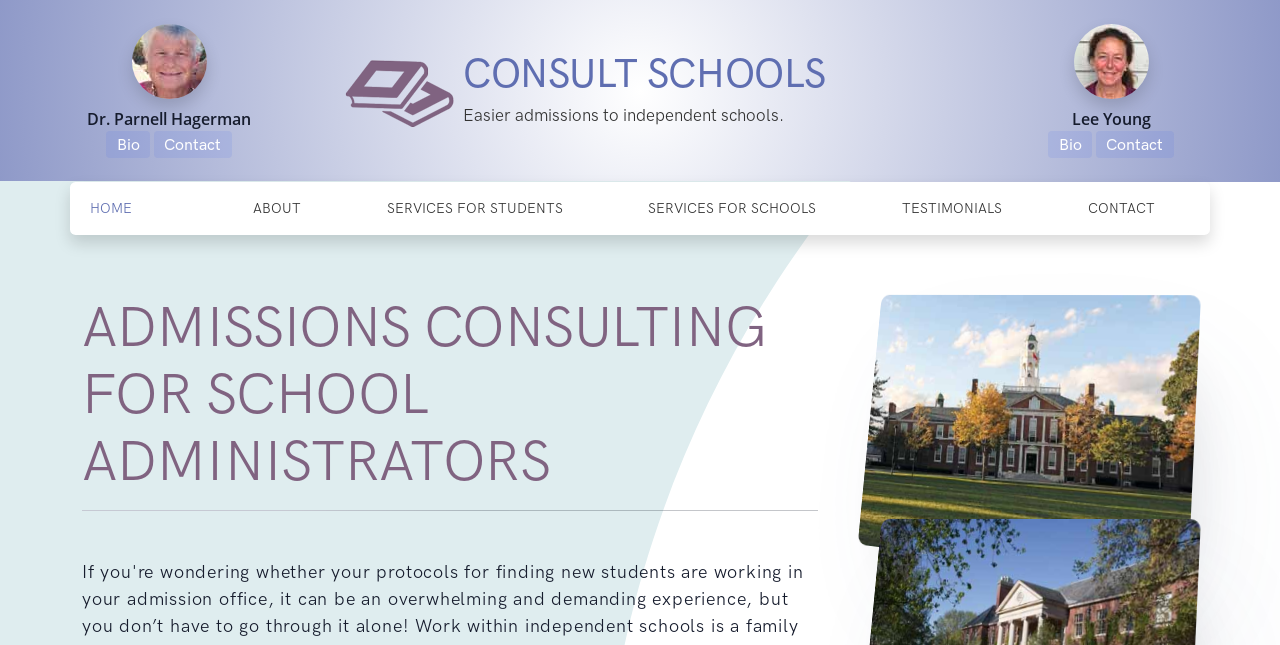Pinpoint the bounding box coordinates of the clickable area necessary to execute the following instruction: "Learn about services for schools". The coordinates should be given as four float numbers between 0 and 1, namely [left, top, right, bottom].

[0.473, 0.295, 0.671, 0.352]